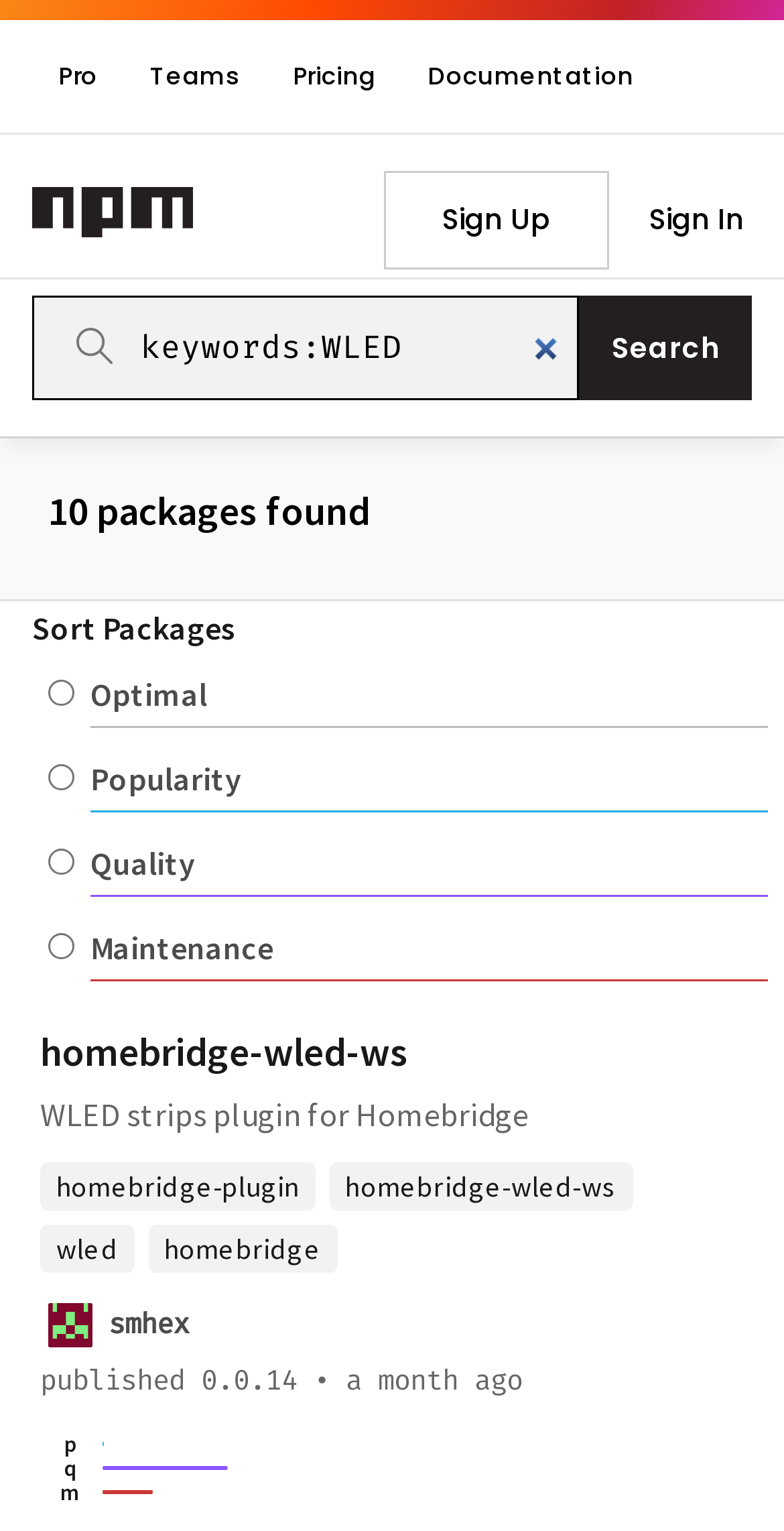What is the current search query?
Please answer using one word or phrase, based on the screenshot.

keywords:WLED